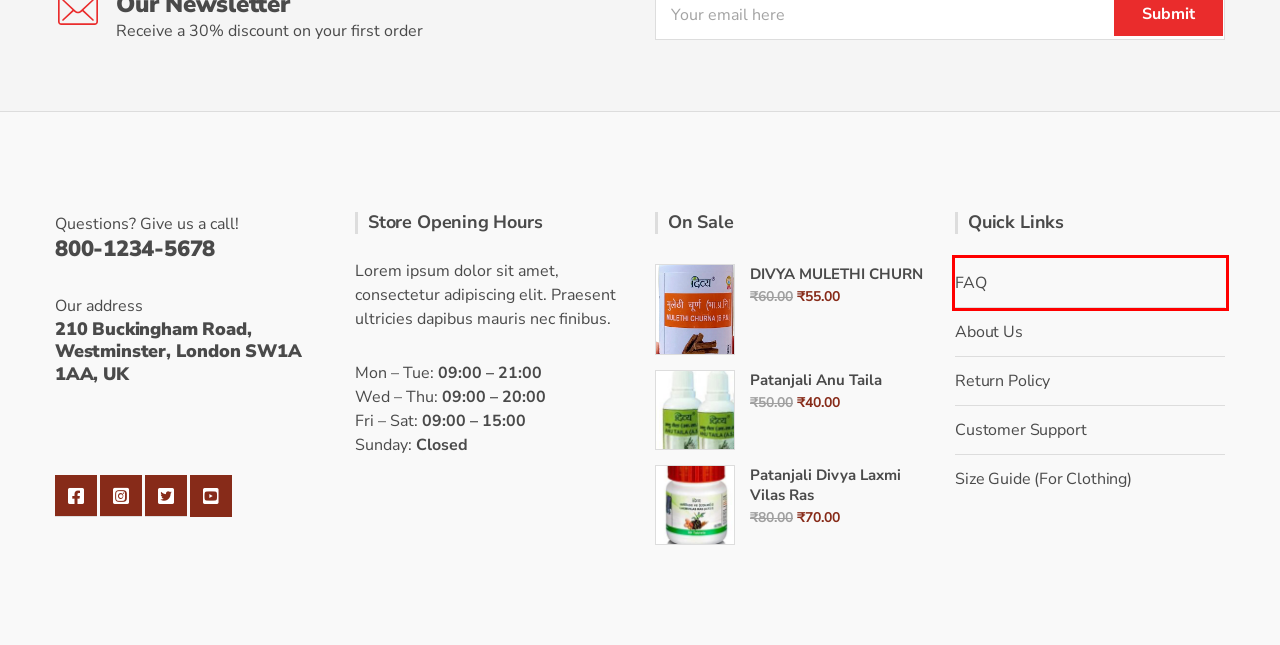Observe the provided screenshot of a webpage that has a red rectangle bounding box. Determine the webpage description that best matches the new webpage after clicking the element inside the red bounding box. Here are the candidates:
A. About Us -
B. FAQ -
C. Size Guide (For Clothing) -
D. Customer Support -
E. News -
F. Return Policy -
G. Cold and Cough -
H. Patanjali Divya Aamvatari Ras Tablets -

B